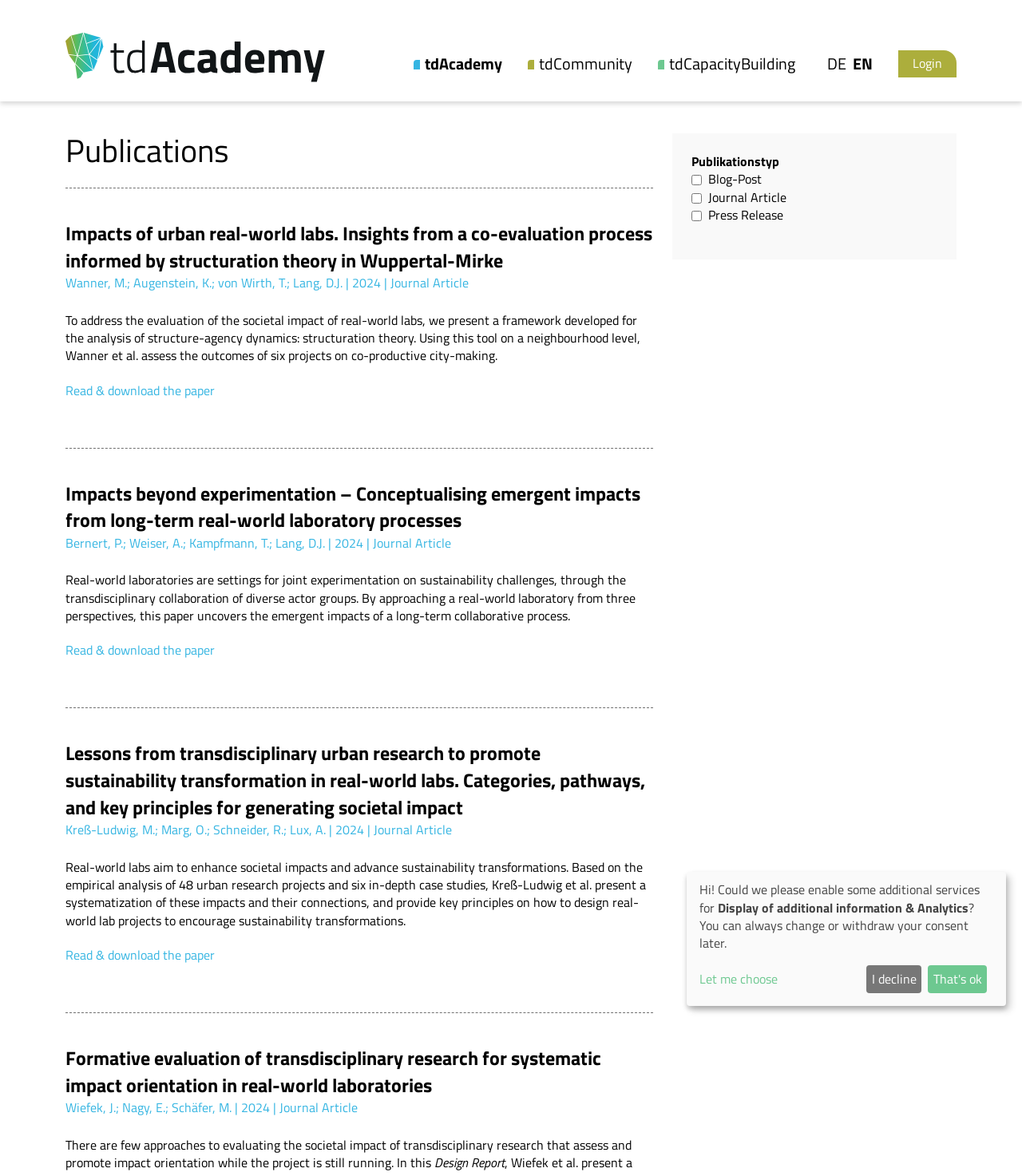Identify the bounding box coordinates for the UI element described by the following text: "Videos and reports". Provide the coordinates as four float numbers between 0 and 1, in the format [left, top, right, bottom].

[0.644, 0.094, 0.768, 0.124]